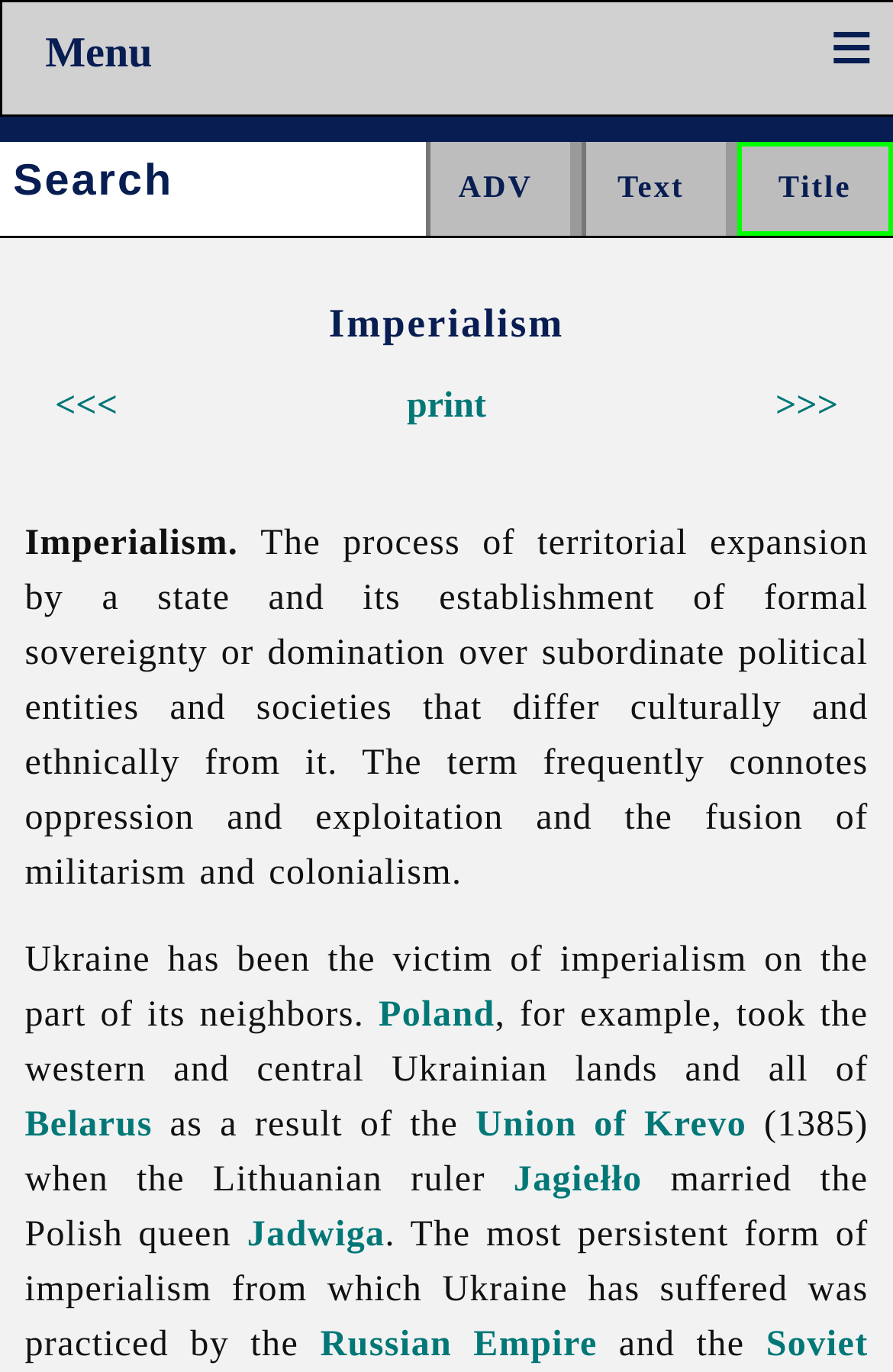Specify the bounding box coordinates of the element's area that should be clicked to execute the given instruction: "print the page". The coordinates should be four float numbers between 0 and 1, i.e., [left, top, right, bottom].

[0.456, 0.282, 0.544, 0.31]